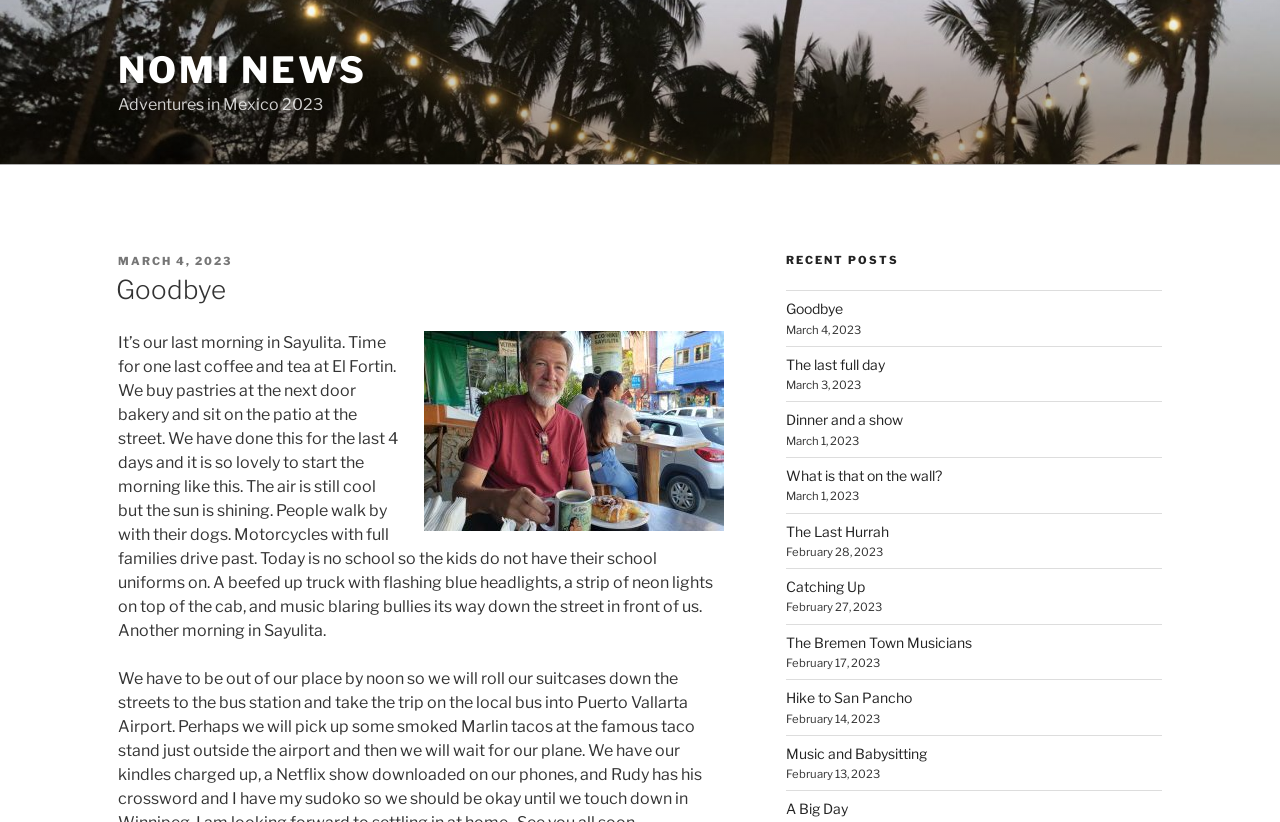Specify the bounding box coordinates of the area that needs to be clicked to achieve the following instruction: "Click on NOMI NEWS".

[0.092, 0.058, 0.287, 0.112]